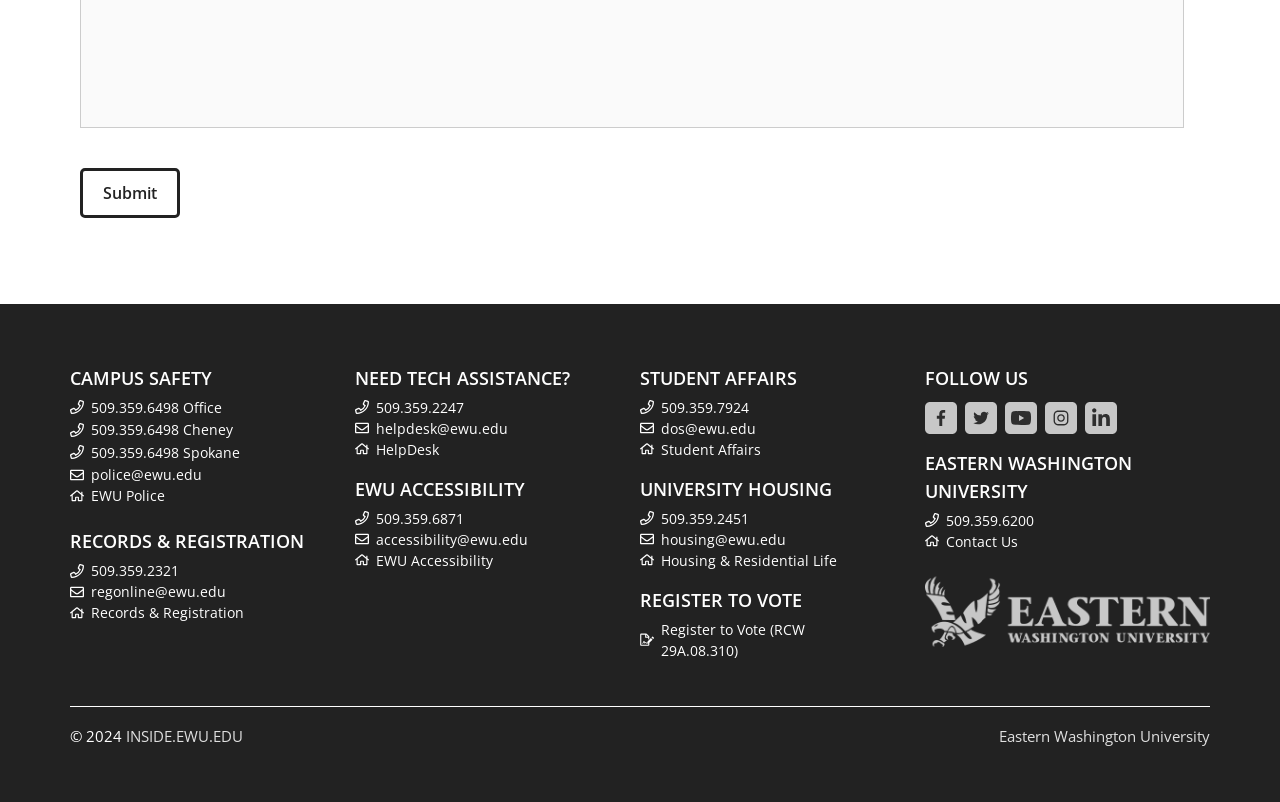Ascertain the bounding box coordinates for the UI element detailed here: "HelpDesk". The coordinates should be provided as [left, top, right, bottom] with each value being a float between 0 and 1.

[0.294, 0.549, 0.343, 0.572]